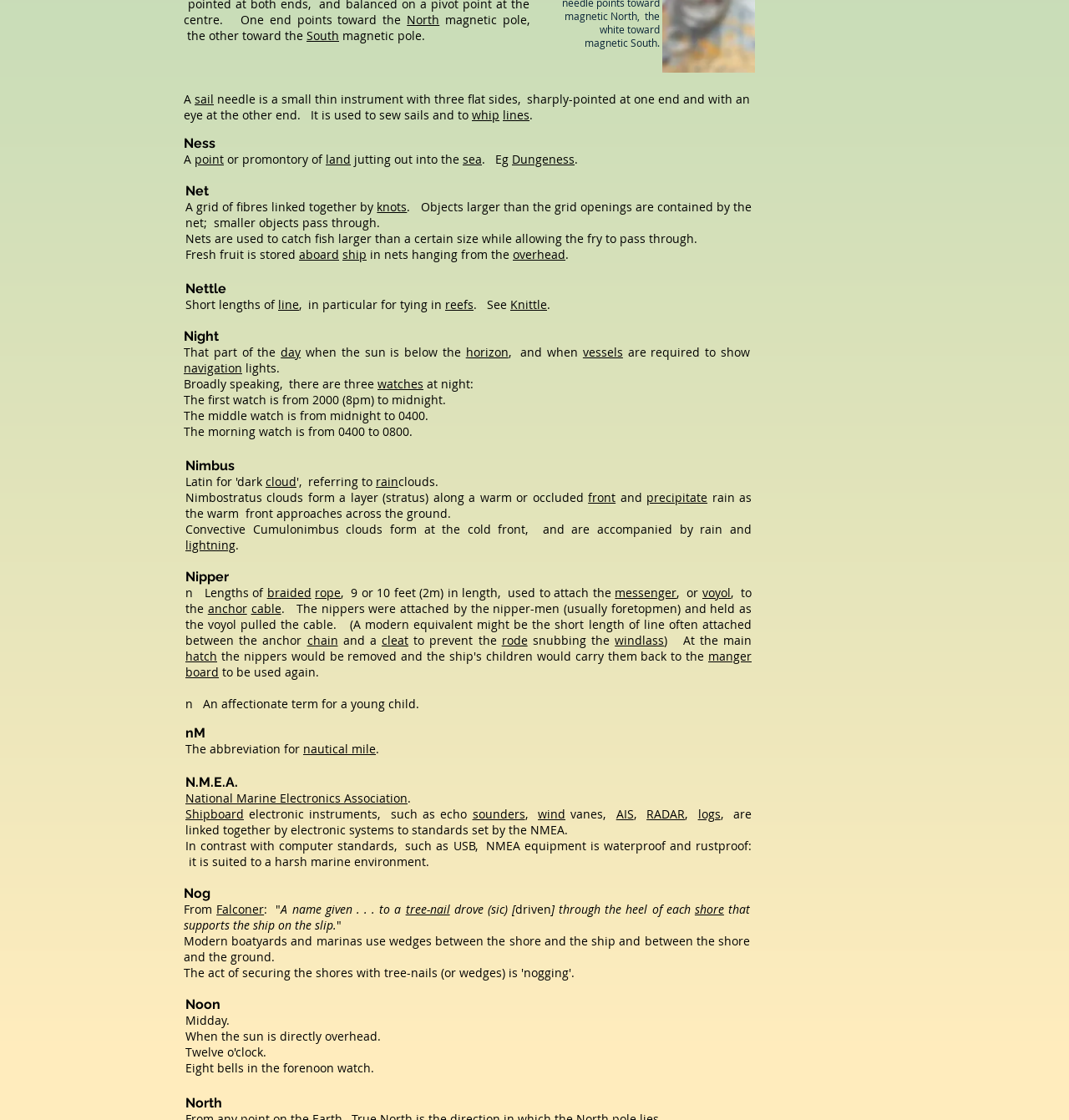Could you provide the bounding box coordinates for the portion of the screen to click to complete this instruction: "Follow the link 'sail'"?

[0.182, 0.081, 0.2, 0.095]